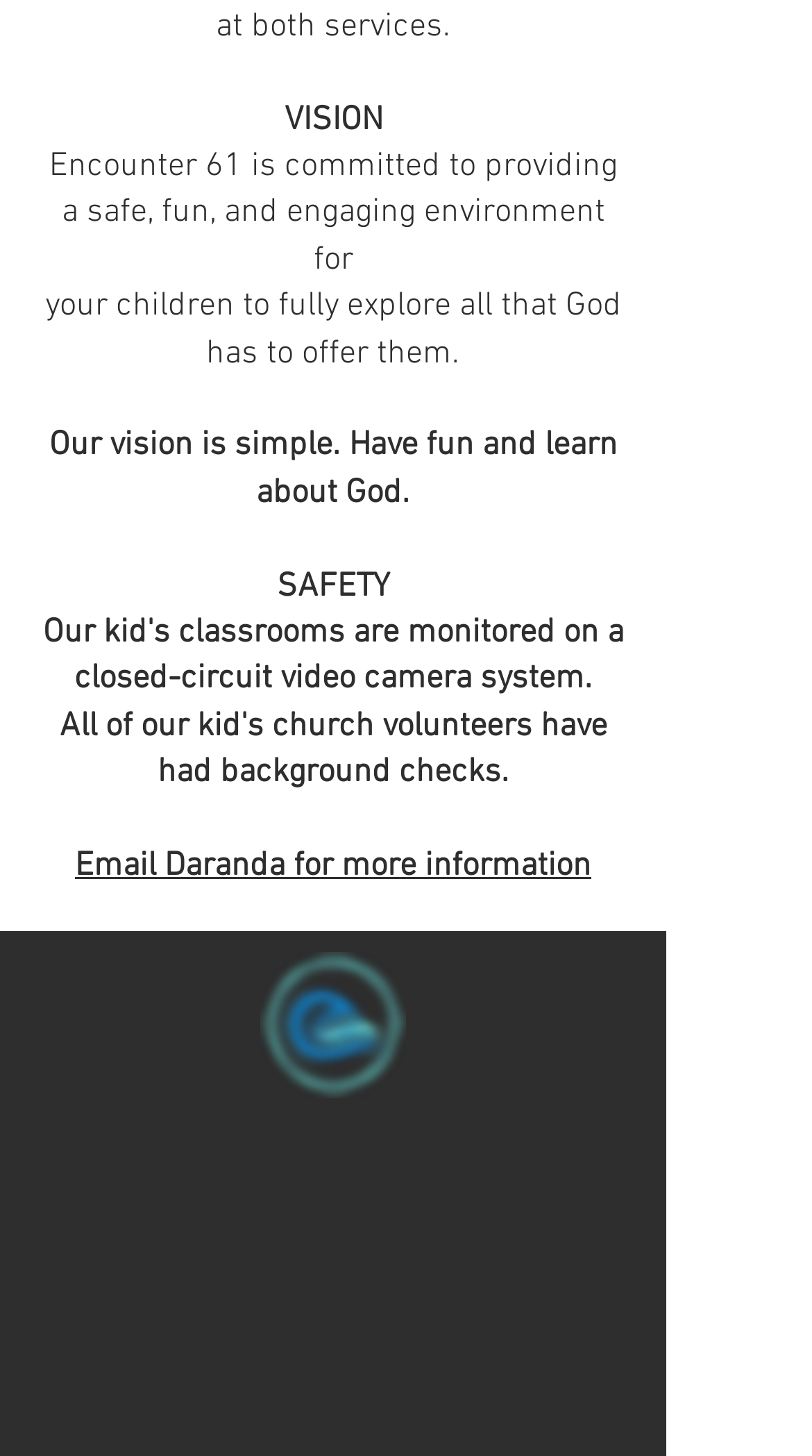What is the name of the church?
Please elaborate on the answer to the question with detailed information.

The name of the church can be inferred from the text 'VISION' and 'Encounter 61 is committed to providing a safe, fun, and engaging environment for your children to fully explore all that God has to offer them.' which suggests that the webpage is about a church or organization called Encounter 61.